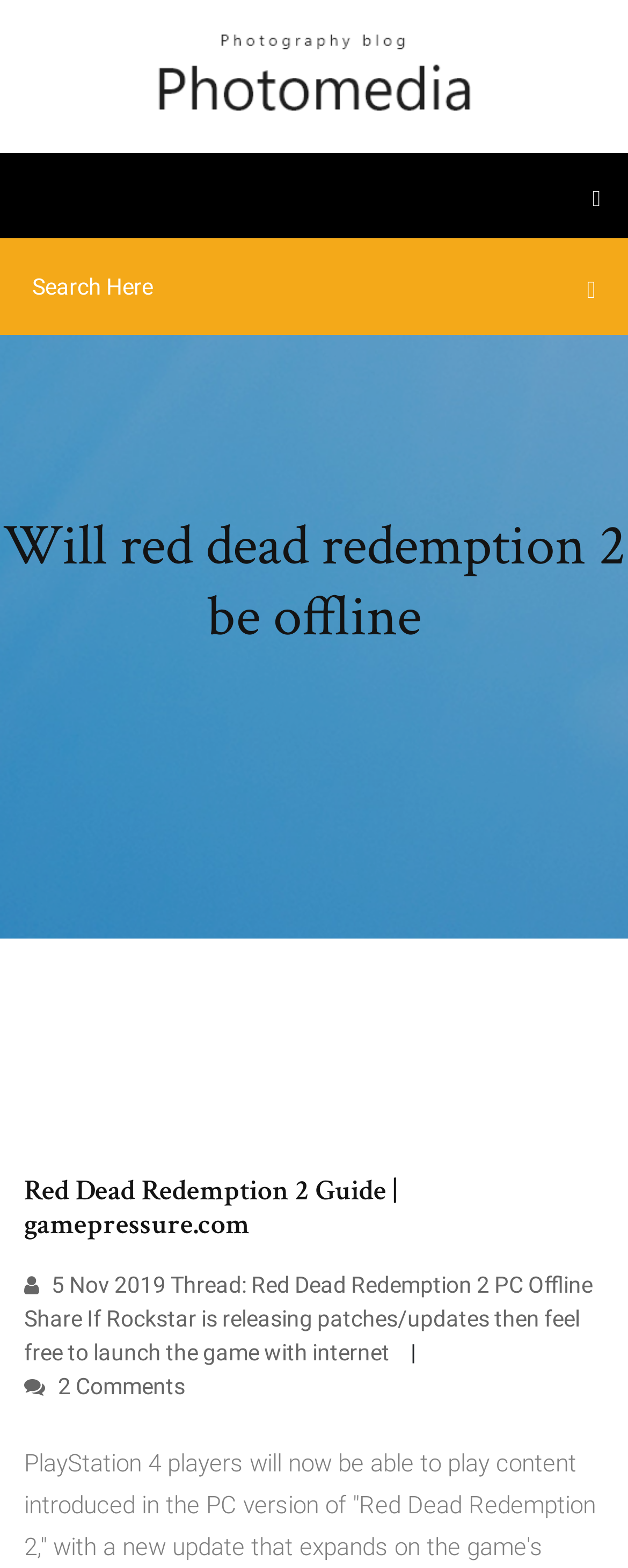Find the UI element described as: "title="Impact100 SA"" and predict its bounding box coordinates. Ensure the coordinates are four float numbers between 0 and 1, [left, top, right, bottom].

None